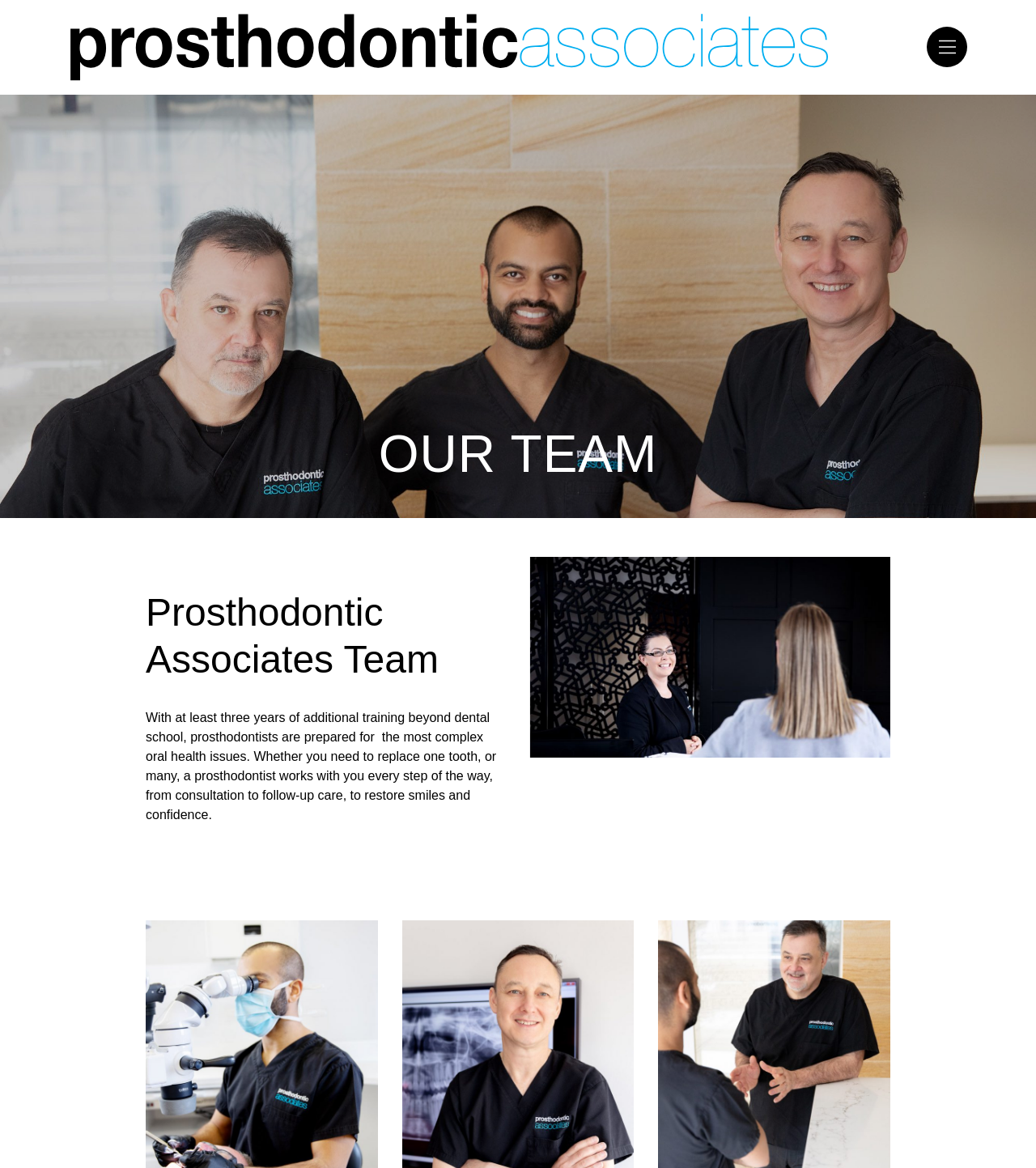Provide a thorough description of the webpage's content and layout.

The webpage is about the team of Prosthodontic Associates. At the top left corner, there is a large image that spans the entire width of the page. Below this image, there is a prominent heading "OUR TEAM" centered on the page. 

To the right of the large image, there is a smaller image with a link. Above this smaller image, there is a button located at the top right corner of the page. 

Further down the page, there is a subheading "Prosthodontic Associates Team" located slightly to the left of the center. Below this subheading, there is a block of text that describes the role of prosthodontists, explaining that they are trained to handle complex oral health issues and work with patients to restore their smiles and confidence.